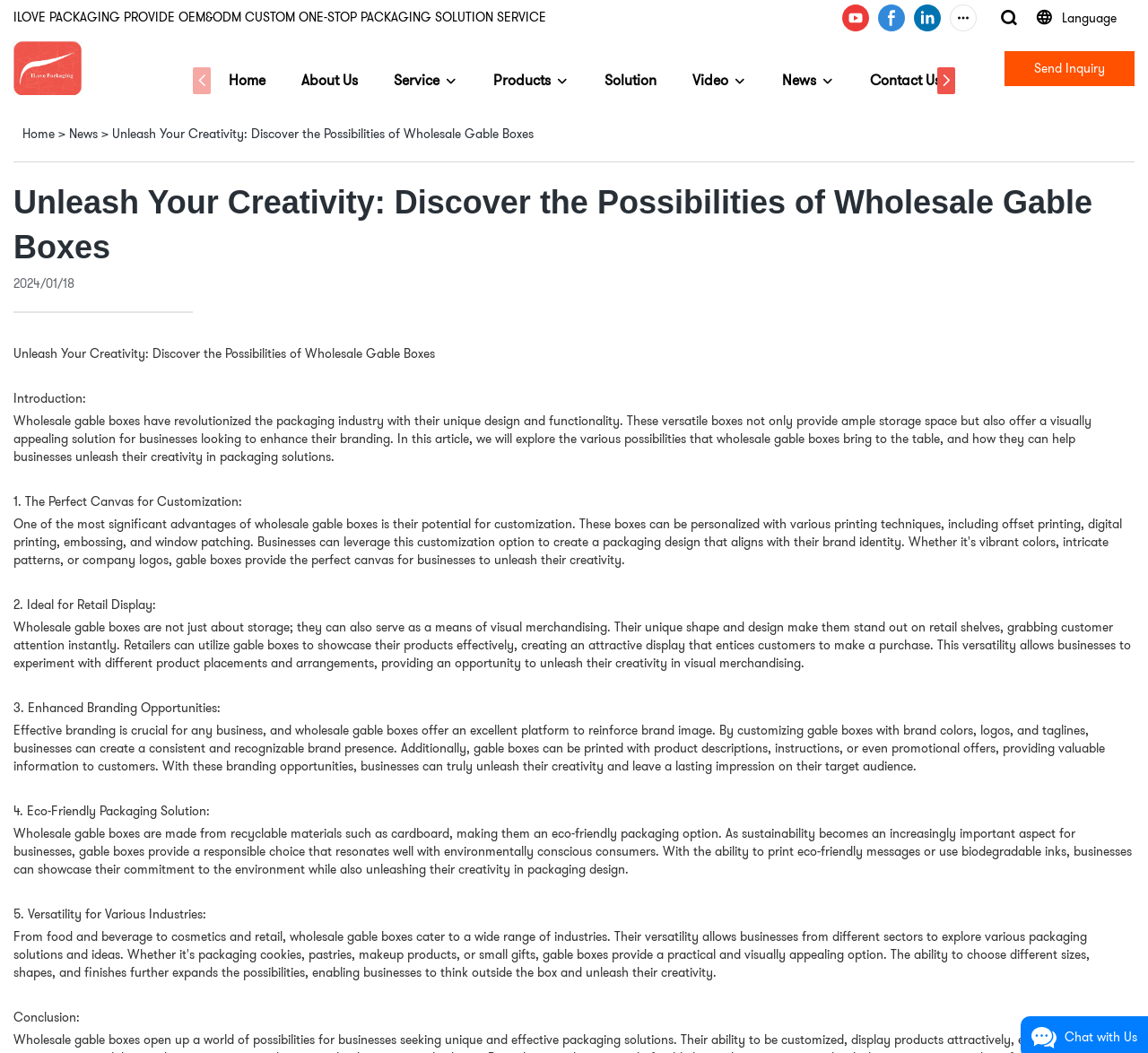Give a detailed explanation of the elements present on the webpage.

The webpage is about Ilove Packaging, a company that provides OEM&ODM custom one-stop packaging solution services. At the top of the page, there is a horizontal navigation menu with links to various sections, including Home, About Us, Service, Products, Solution, Video, News, and Contact Us. Below the navigation menu, there is a large heading that reads "Unleash Your Creativity: Discover the Possibilities of Wholesale Gable Boxes".

On the top-right corner of the page, there are three social media links: youtube, facebook, and linkedin. Next to these links, there is a language selection dropdown menu. On the top-left corner, there is a logo of Ilove Packaging, which is also a link to the homepage.

The main content of the page is an article about wholesale gable boxes, which are a type of packaging solution. The article is divided into five sections, each highlighting a different benefit of using wholesale gable boxes, such as customization, retail display, branding opportunities, eco-friendliness, and versatility for various industries. Each section has a heading and a paragraph of text that explains the benefit in detail.

At the bottom of the page, there is a call-to-action button that reads "Send Inquiry". Next to it, there is a link to the homepage and a link to the News section. On the bottom-right corner, there is a chat window with a button that reads "Chat with Us".